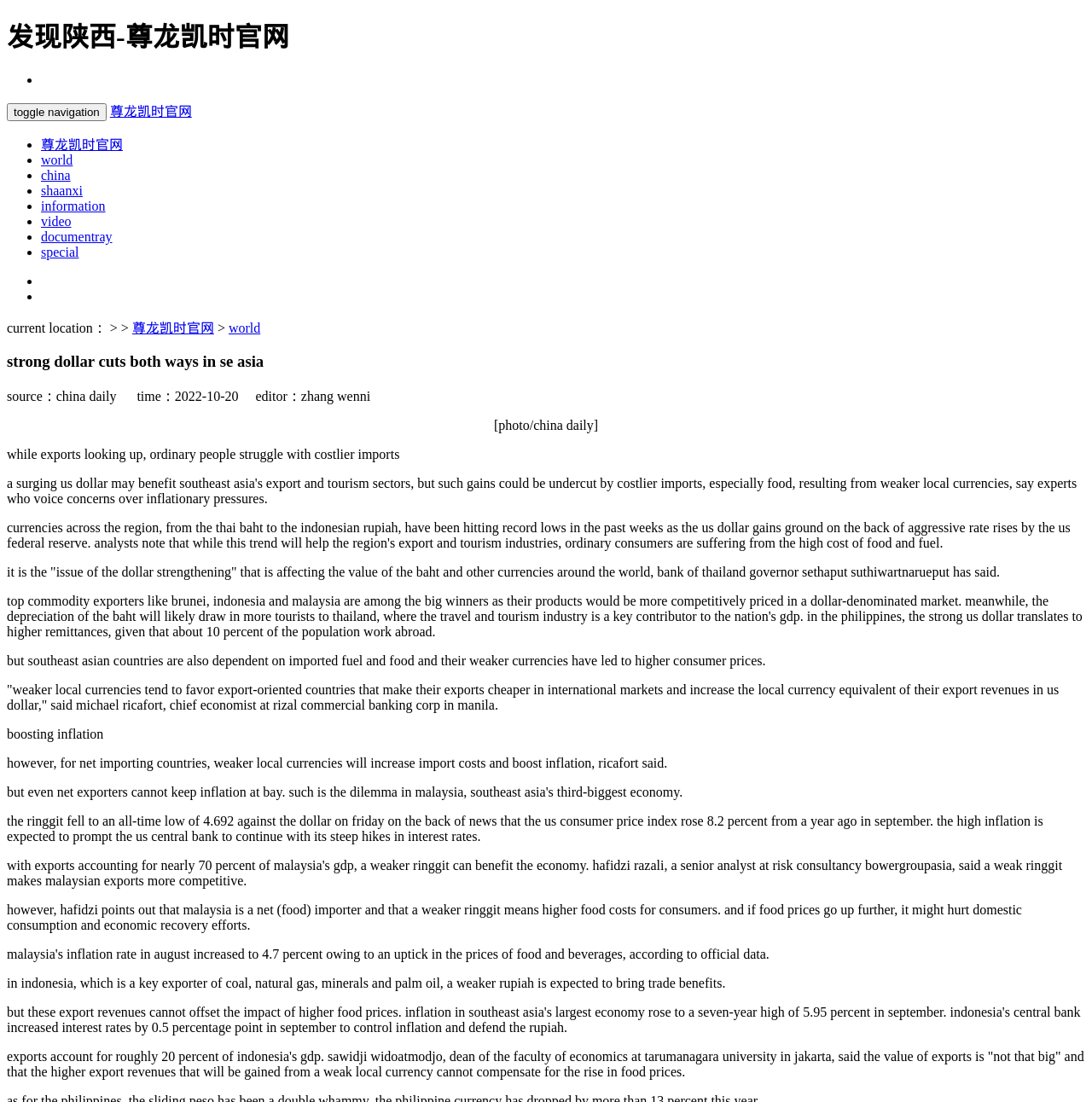Find and provide the bounding box coordinates for the UI element described with: "world".

[0.038, 0.138, 0.067, 0.152]